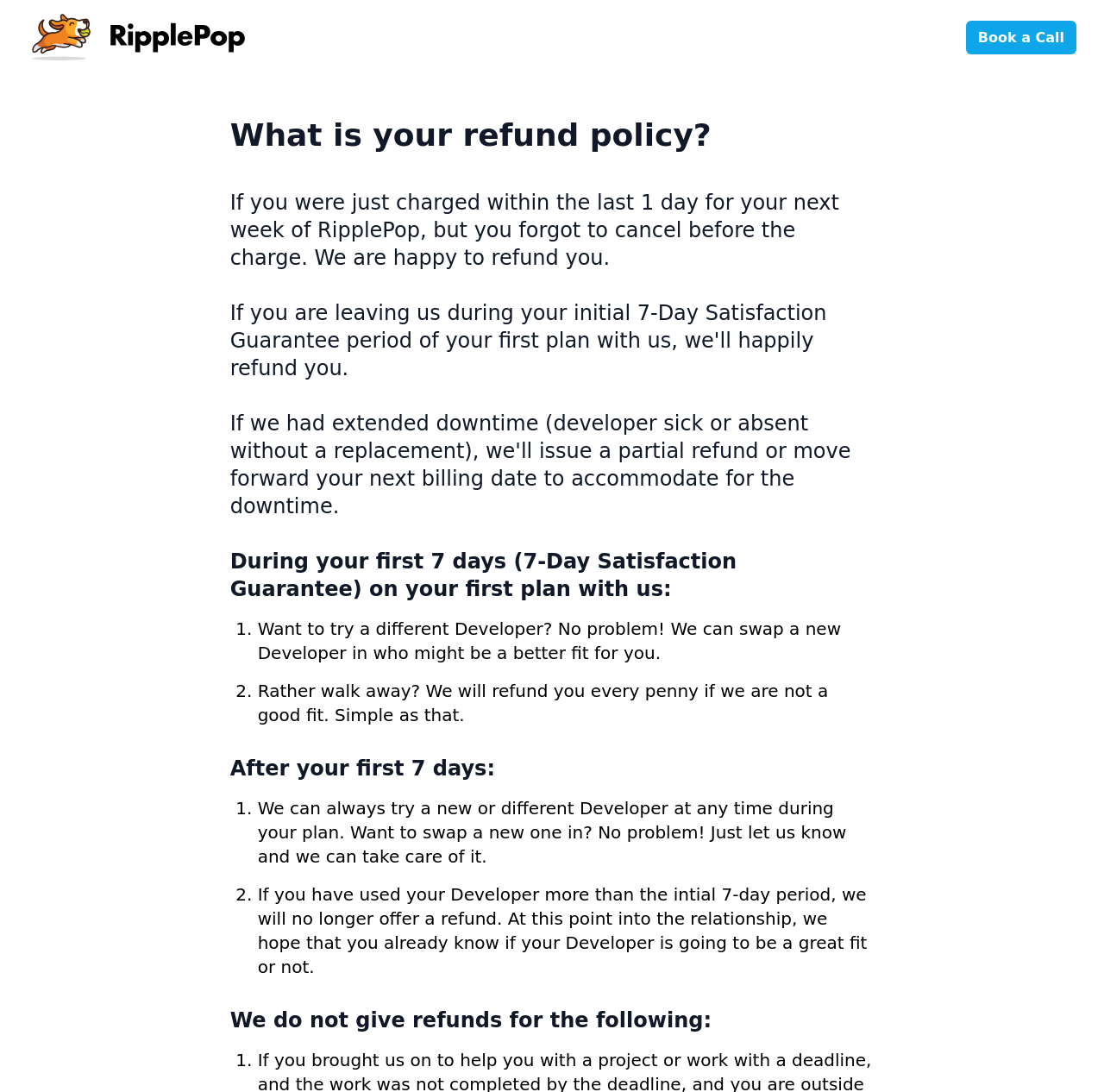Give a complete and precise description of the webpage's appearance.

The webpage is about RipplePop's privacy policy, specifically focusing on their refund policy. At the top left corner, there is a RipplePop logo, which is a clickable link. On the top right corner, there is a "Book a Call" link. 

Below the logo, there is a heading that asks "What is your refund policy?" followed by a paragraph explaining the refund policy for charges made within the last 24 hours. 

Further down, there is a section titled "During your first 7 days (7-Day Satisfaction Guarantee) on your first plan with us:", which lists two refund options: trying a different developer or getting a full refund if RipplePop is not a good fit. 

Below this section, there is another section titled "After your first 7 days:", which lists two more refund options: trying a new or different developer at any time during the plan, and no longer offering refunds after the initial 7-day period. 

Finally, at the bottom of the page, there is a section titled "We do not give refunds for the following:", but the specific reasons are not listed.